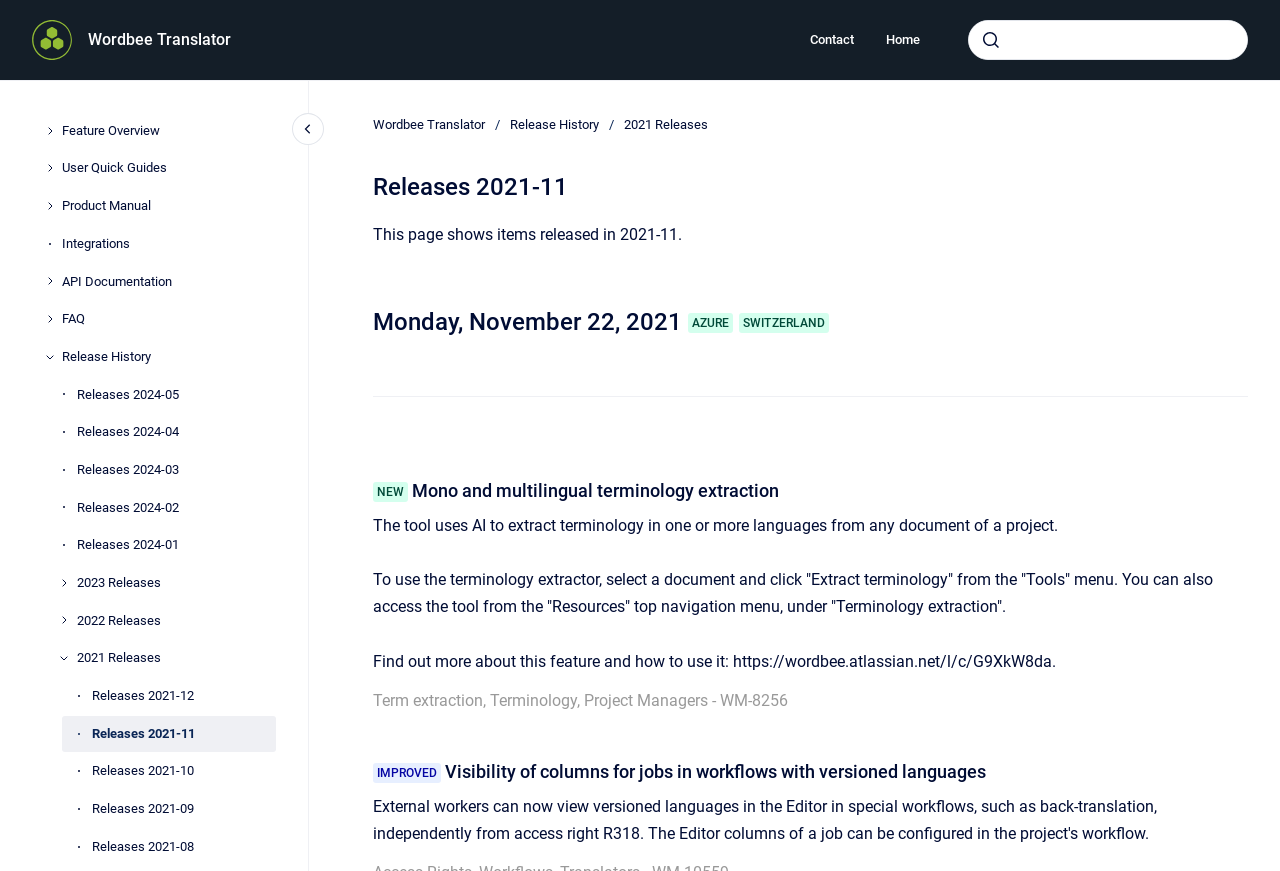What is the link to find out more about the terminology extractor feature?
Answer the question with a detailed explanation, including all necessary information.

I found the answer by reading the static text 'Find out more about this feature and how to use it: https://wordbee.atlassian.net/l/c/G9XkW8da.' which provides the link to find out more about the feature.